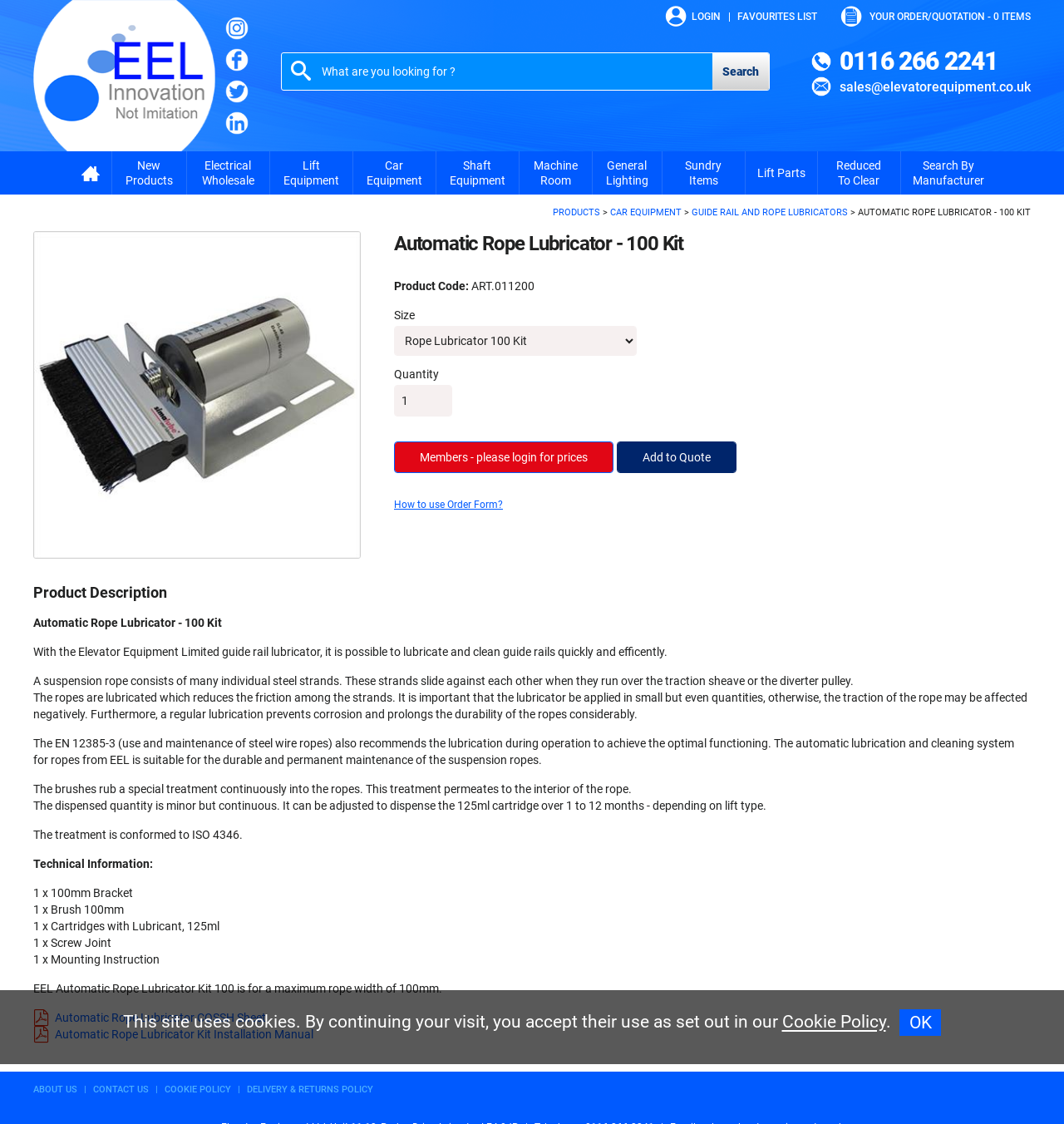Using the information in the image, could you please answer the following question in detail:
How many items are in the Automatic Rope Lubricator Kit?

I counted the items listed in the 'Technical Information' section, which includes 1 x 100mm Bracket, 1 x Brush 100mm, 1 x Cartridges with Lubricant, 125ml, 1 x Screw Joint, 1 x Mounting Instruction, and others, totaling 8 items.